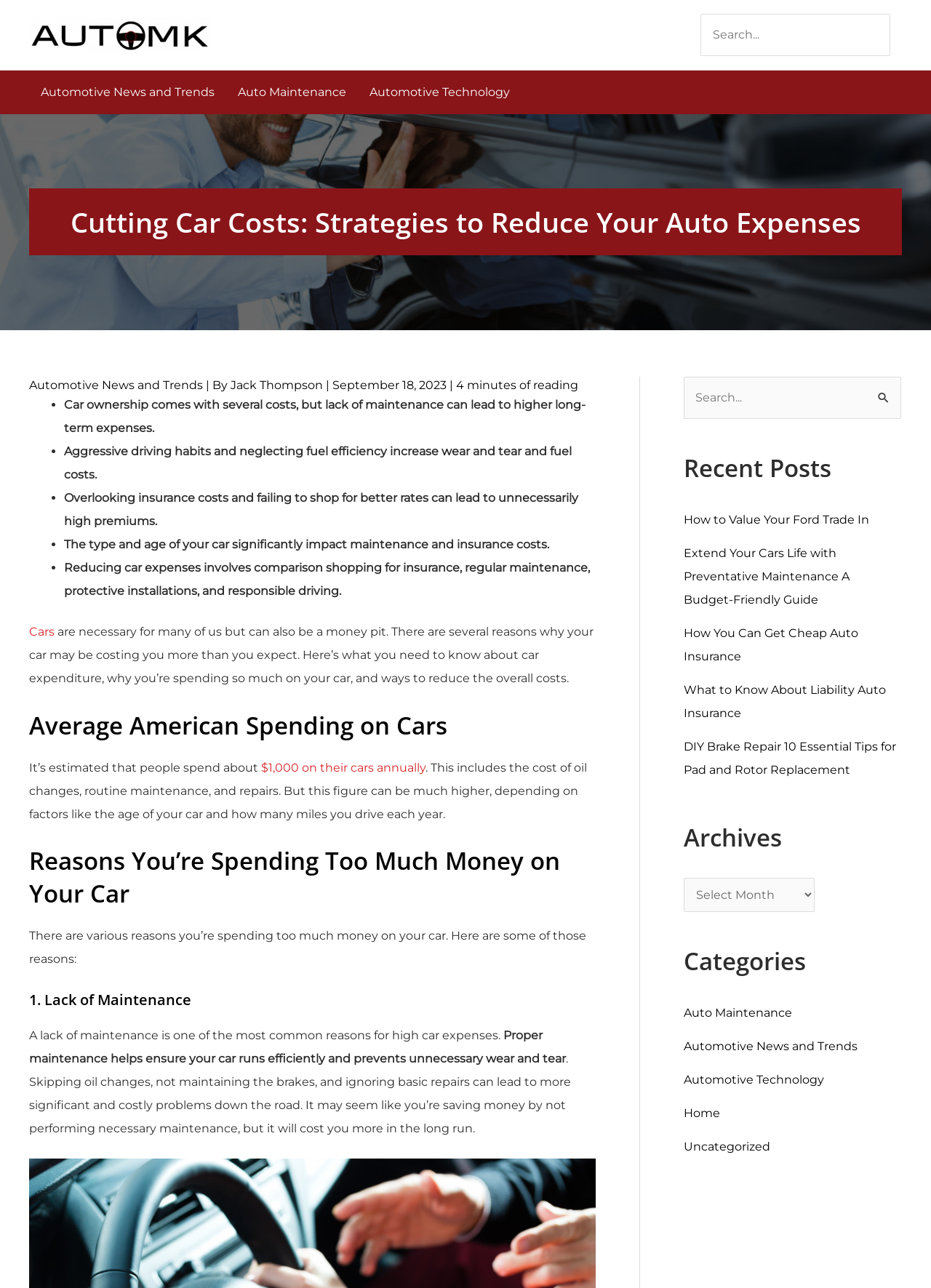What is the purpose of regular maintenance?
Answer the question with as much detail as possible.

The purpose of regular maintenance can be inferred from the section '1. Lack of Maintenance', which explains that proper maintenance helps ensure the car runs efficiently and prevents unnecessary wear and tear, thus saving money in the long run.